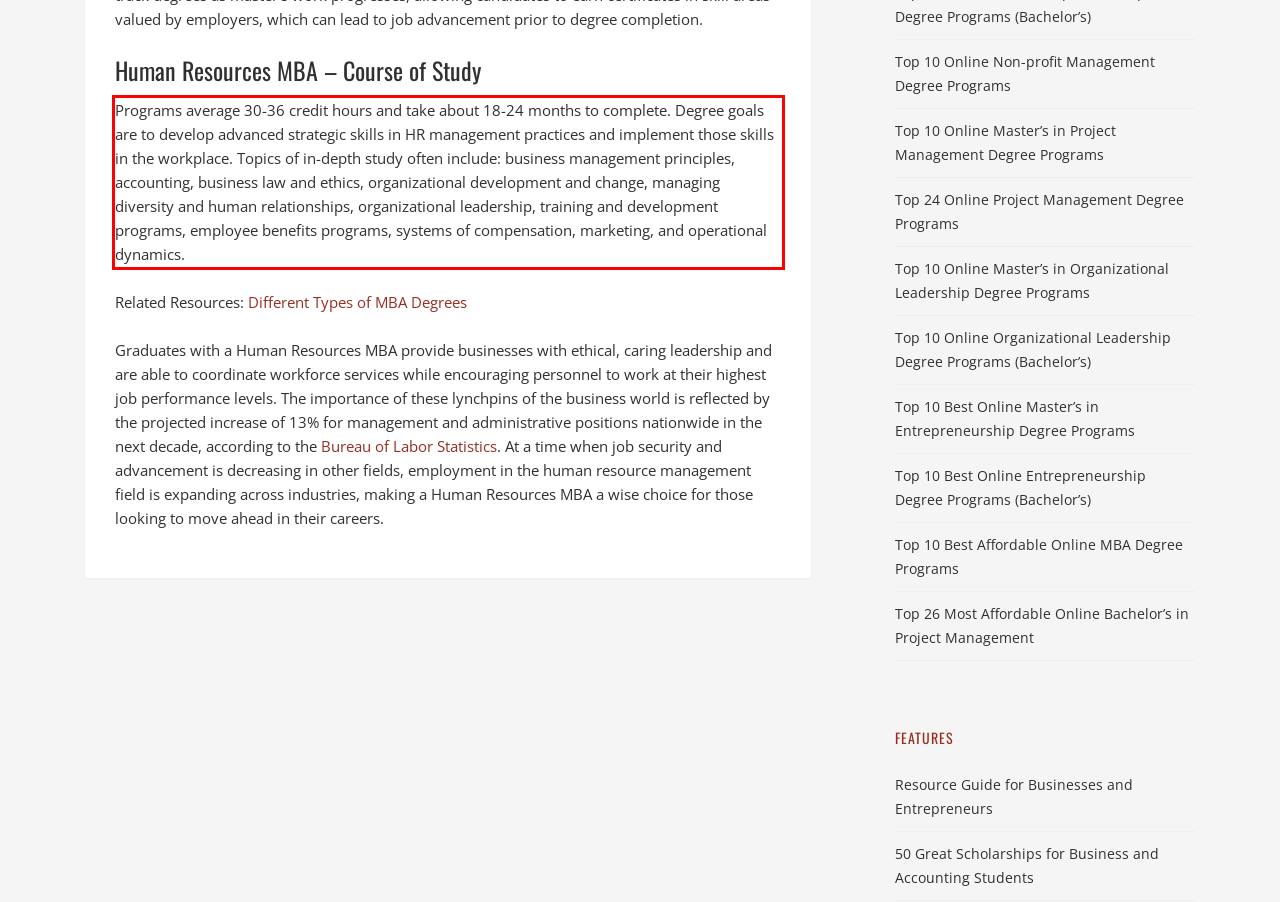You are provided with a screenshot of a webpage that includes a red bounding box. Extract and generate the text content found within the red bounding box.

Programs average 30-36 credit hours and take about 18-24 months to complete. Degree goals are to develop advanced strategic skills in HR management practices and implement those skills in the workplace. Topics of in-depth study often include: business management principles, accounting, business law and ethics, organizational development and change, managing diversity and human relationships, organizational leadership, training and development programs, employee benefits programs, systems of compensation, marketing, and operational dynamics.